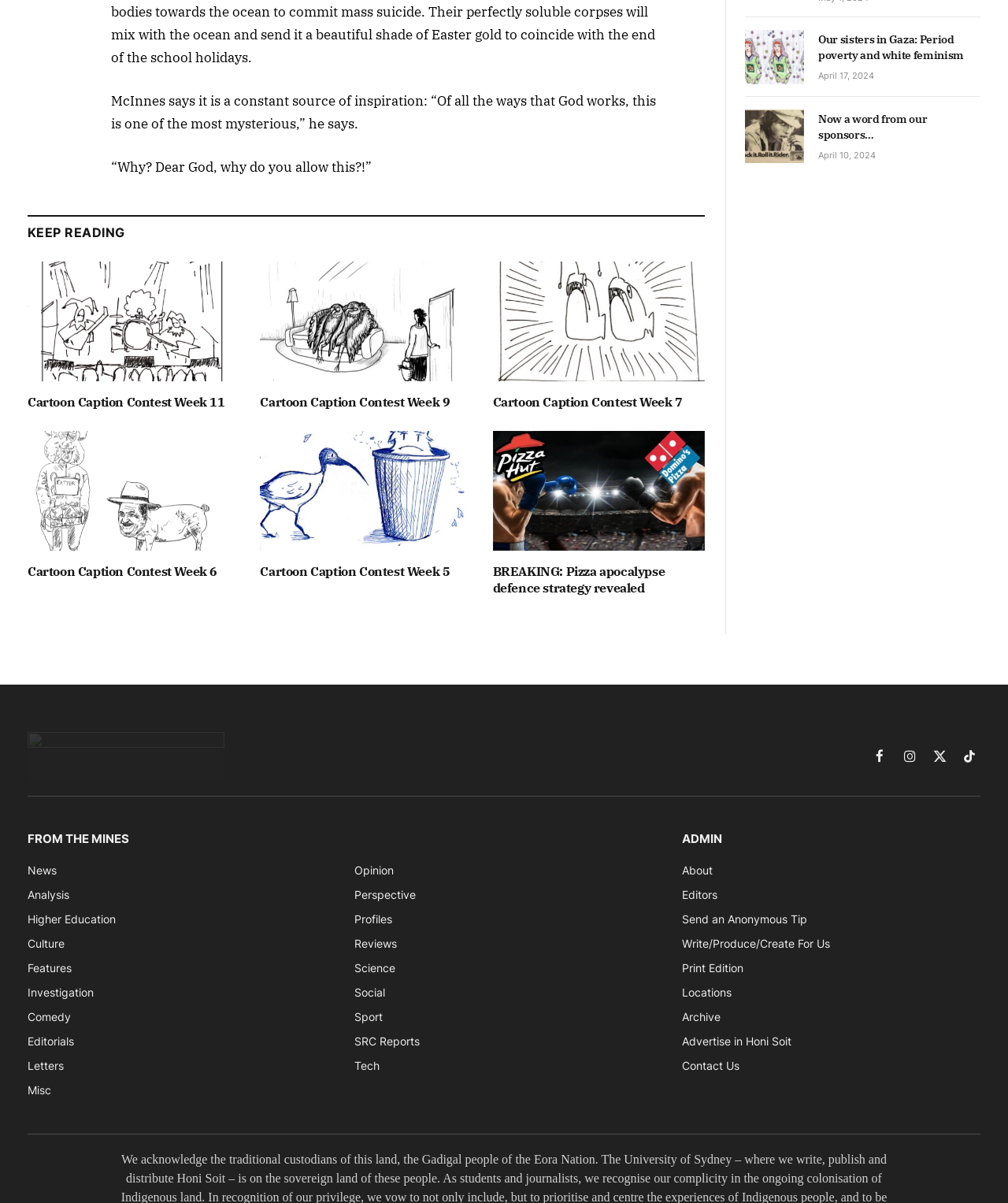Provide the bounding box coordinates for the specified HTML element described in this description: "News". The coordinates should be four float numbers ranging from 0 to 1, in the format [left, top, right, bottom].

None